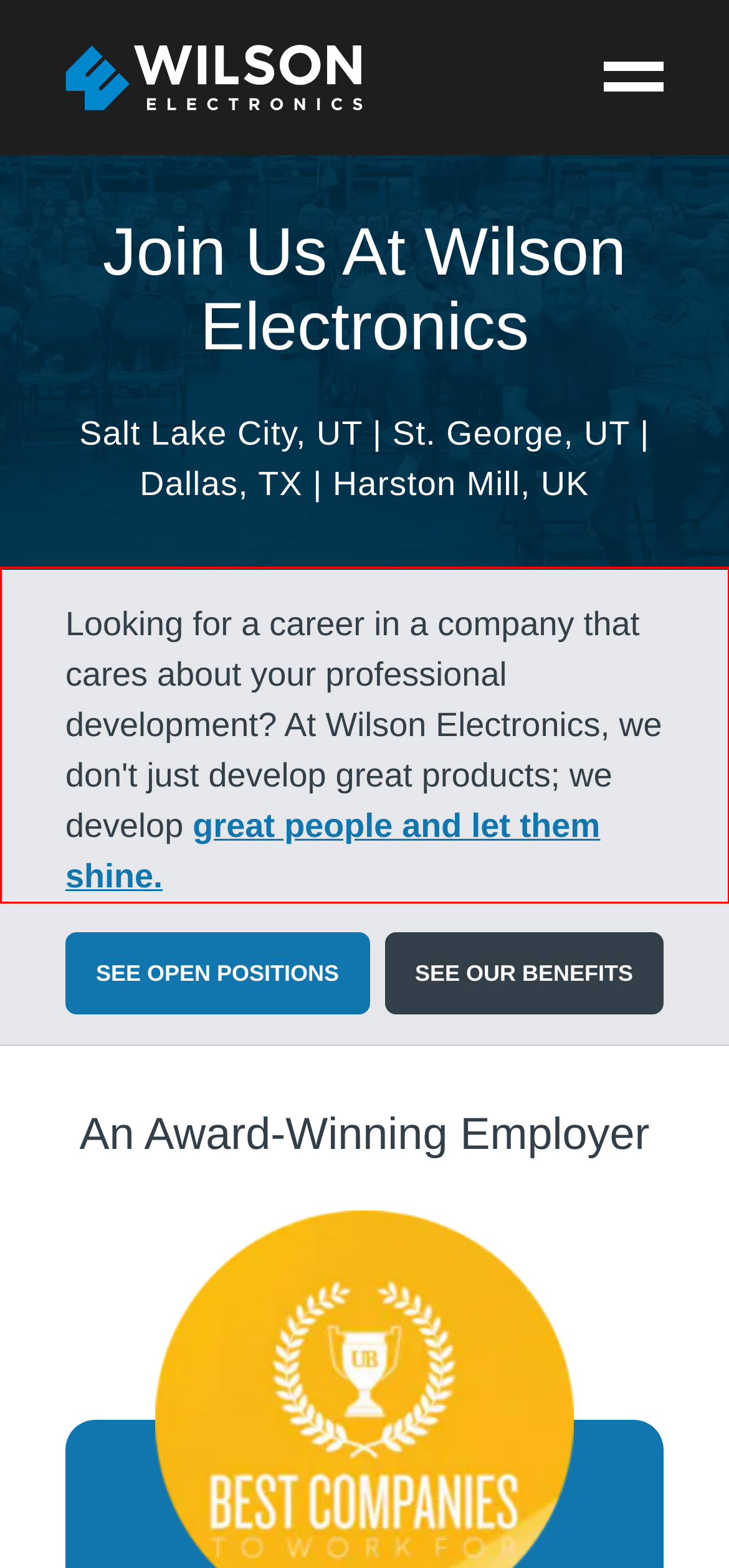Identify and transcribe the text content enclosed by the red bounding box in the given screenshot.

Looking for a career in a company that cares about your professional development? At Wilson Electronics, we don't just develop great products; we develop great people and let them shine.